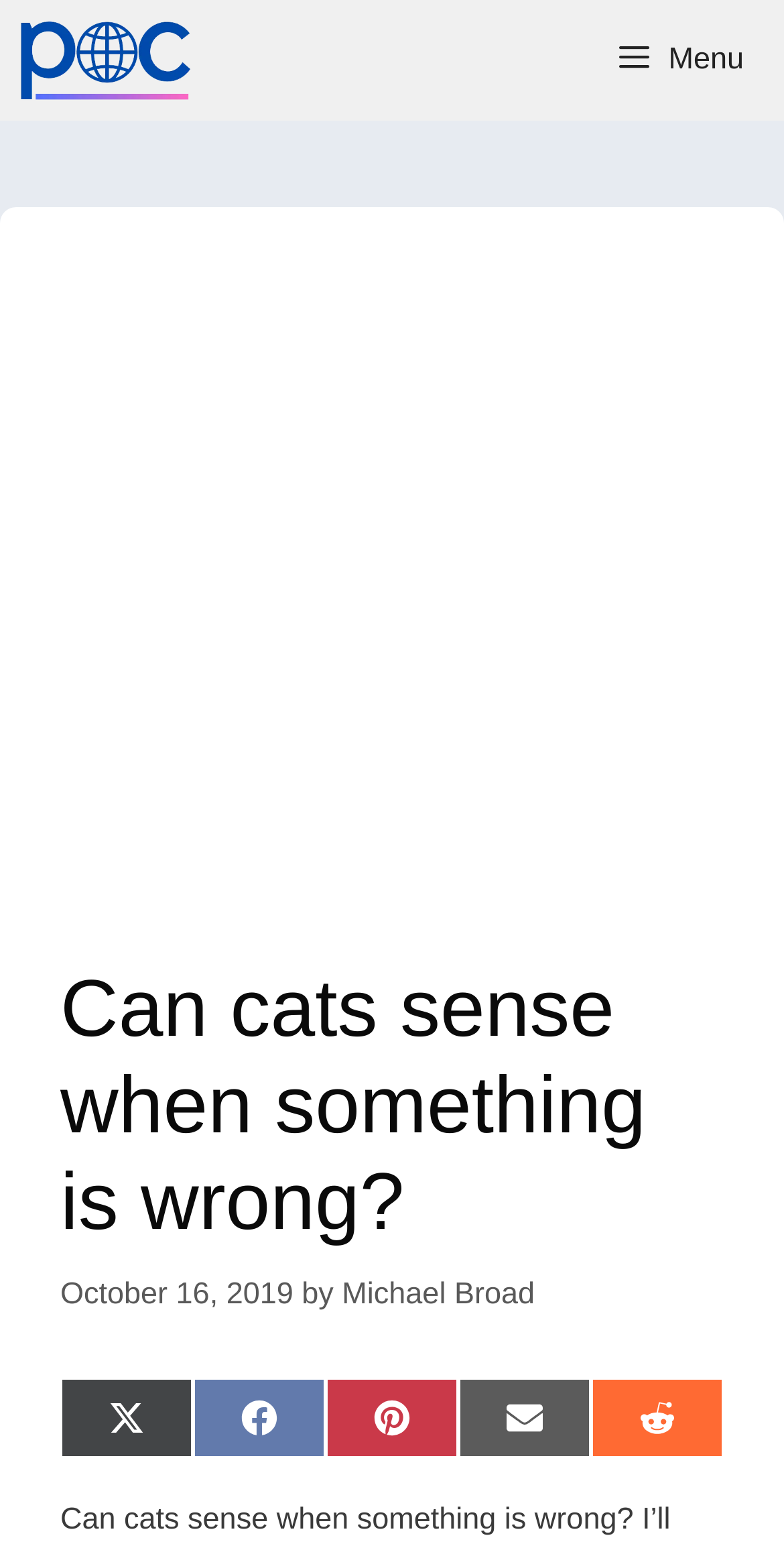Please identify the bounding box coordinates of the area that needs to be clicked to fulfill the following instruction: "Read the article."

[0.077, 0.621, 0.923, 0.808]